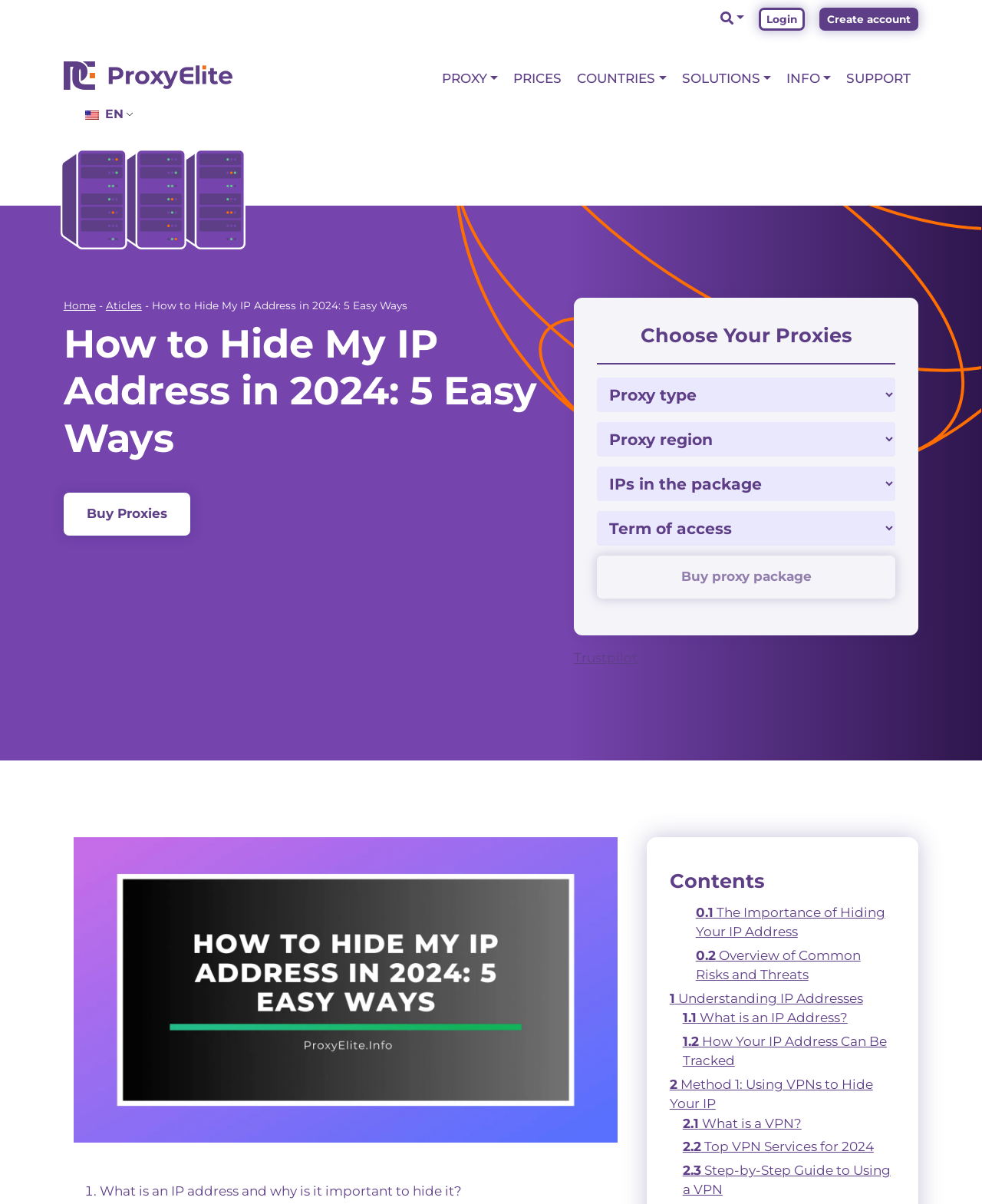Please identify the bounding box coordinates of the clickable region that I should interact with to perform the following instruction: "Learn about the importance of hiding your IP address". The coordinates should be expressed as four float numbers between 0 and 1, i.e., [left, top, right, bottom].

[0.708, 0.751, 0.901, 0.78]